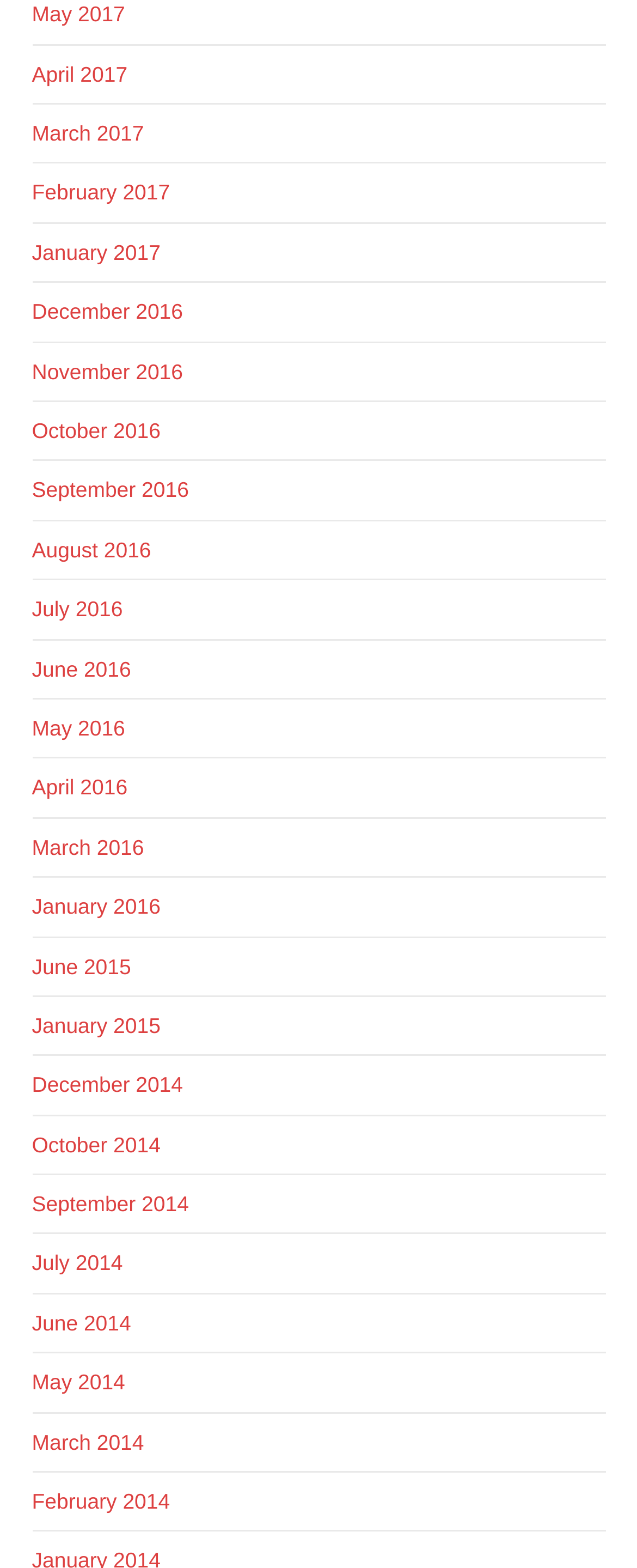Given the following UI element description: "October 2014", find the bounding box coordinates in the webpage screenshot.

[0.05, 0.722, 0.252, 0.738]